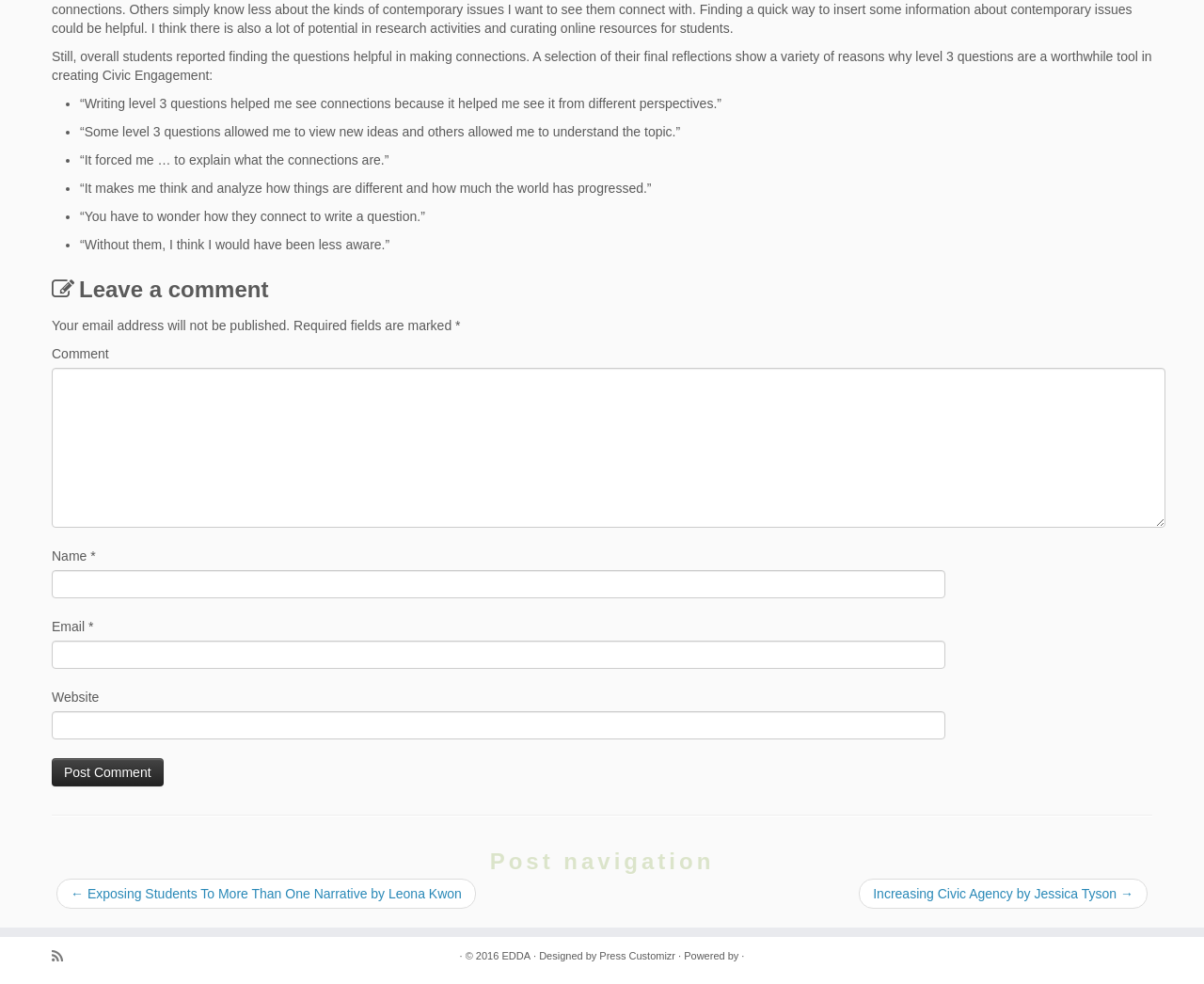Predict the bounding box of the UI element that fits this description: "EDDA".

[0.417, 0.962, 0.441, 0.982]